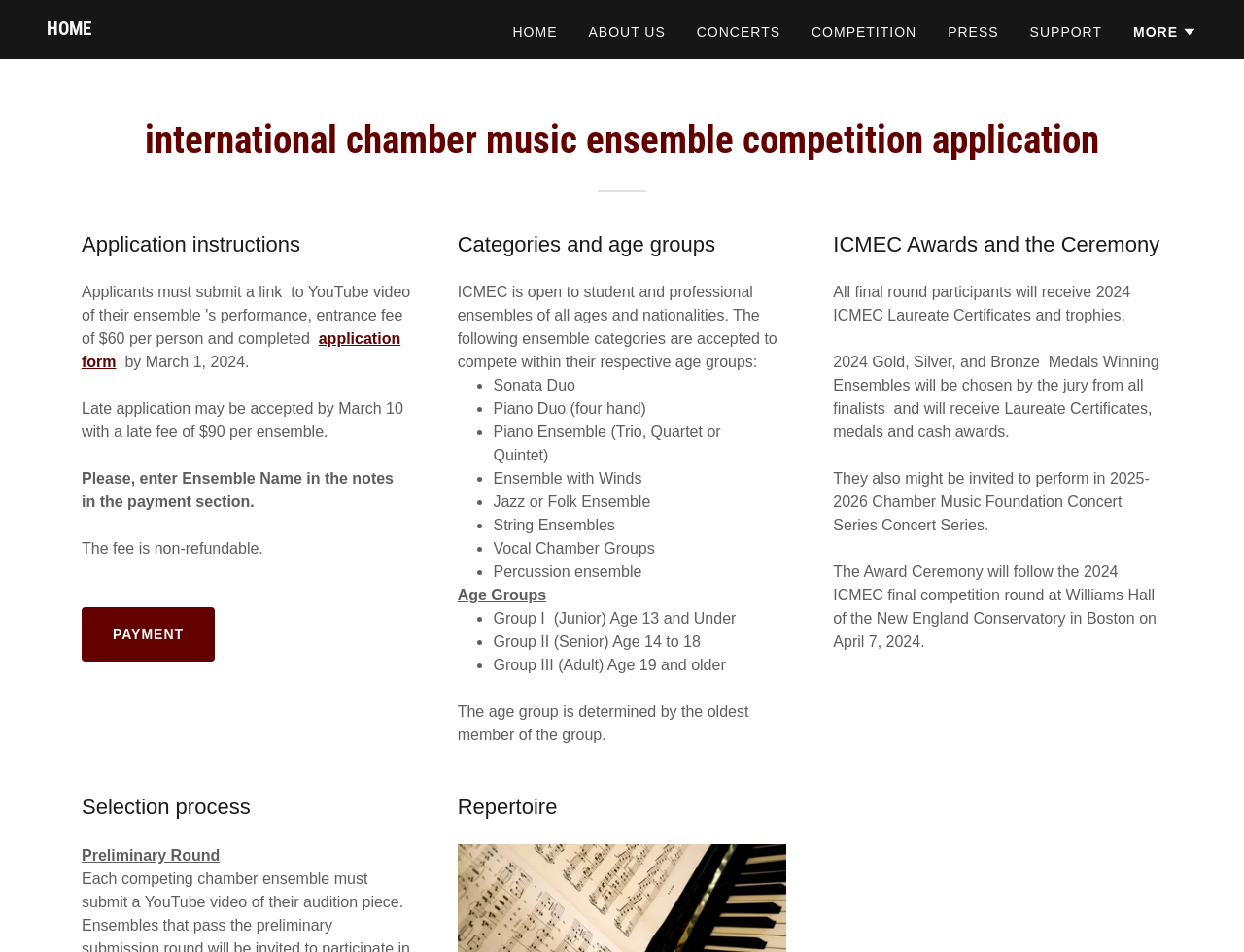Please provide the bounding box coordinates for the element that needs to be clicked to perform the following instruction: "Click the application form link". The coordinates should be given as four float numbers between 0 and 1, i.e., [left, top, right, bottom].

[0.066, 0.347, 0.322, 0.389]